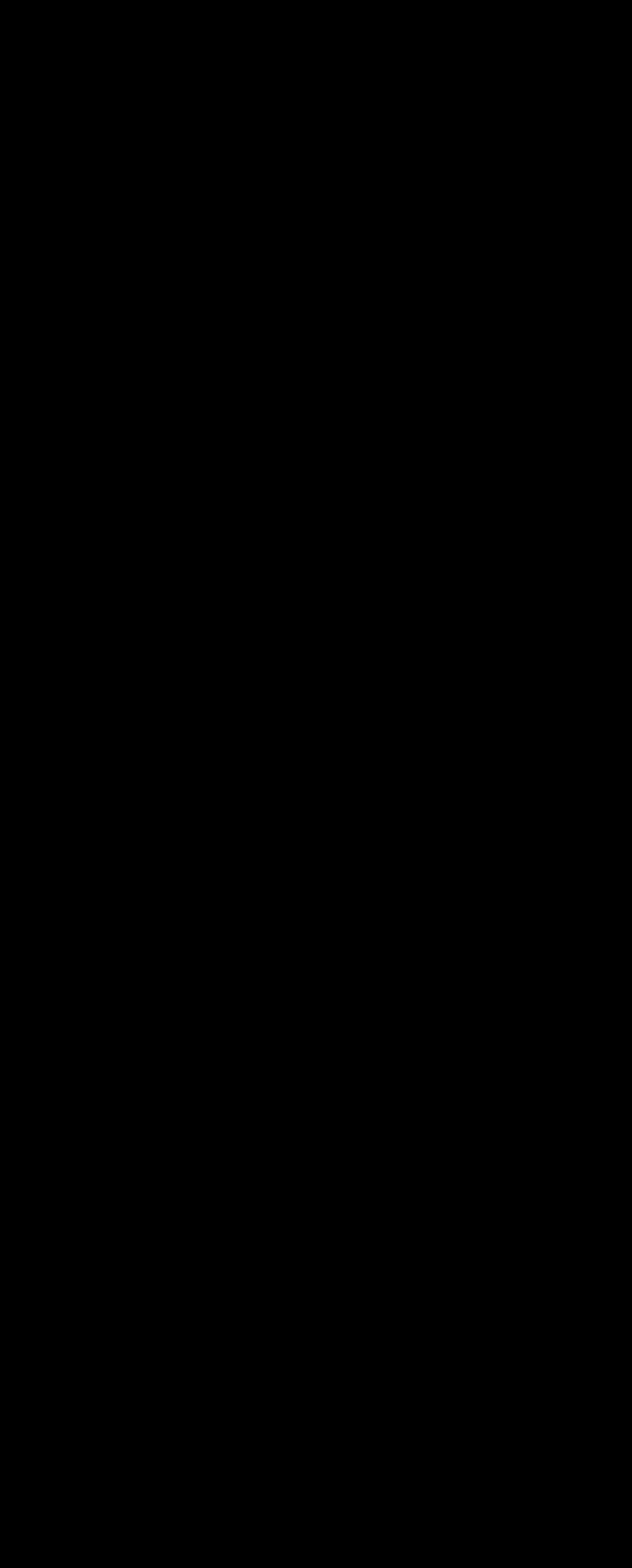Please specify the bounding box coordinates for the clickable region that will help you carry out the instruction: "Read about the new release of Linum cables with 2-Pin".

[0.038, 0.168, 0.962, 0.245]